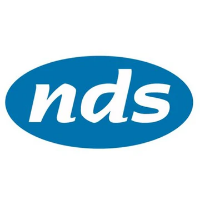Provide a comprehensive description of the image.

The image displays the logo of National Dental Supplies, represented by the initials "nds" in a sleek, modern font. The logo features a vibrant blue oval background that enhances the visibility of the white lettering. This branding is associated with the company's dental supply products, particularly highlighting their range of offerings, including the "8ml Duropont Silan Metal Primer," which is currently available with a quantity discount. As a key player in the dental supply industry, National Dental Supplies emphasizes quality and reliability in their products, catering to dental professionals and practices.